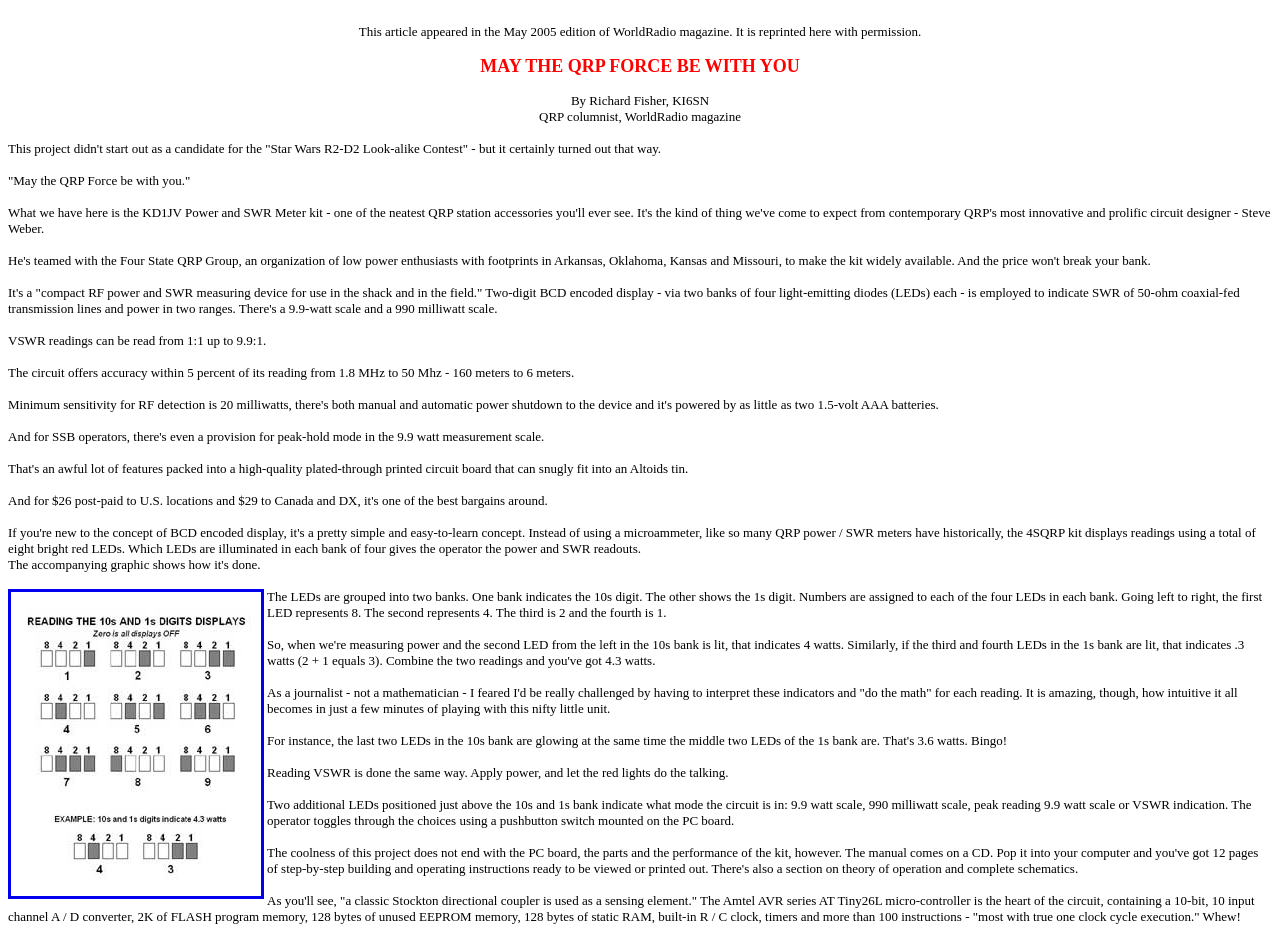Can you look at the image and give a comprehensive answer to the question:
How many LEDs are used to indicate the 10s and 1s digits?

The text explains that 'the LEDs are grouped into two banks. One bank indicates the 10s digit. The other shows the 1s digit. Numbers are assigned to each of the four LEDs in each bank', which clearly indicates that four LEDs are used to indicate the 10s and 1s digits.